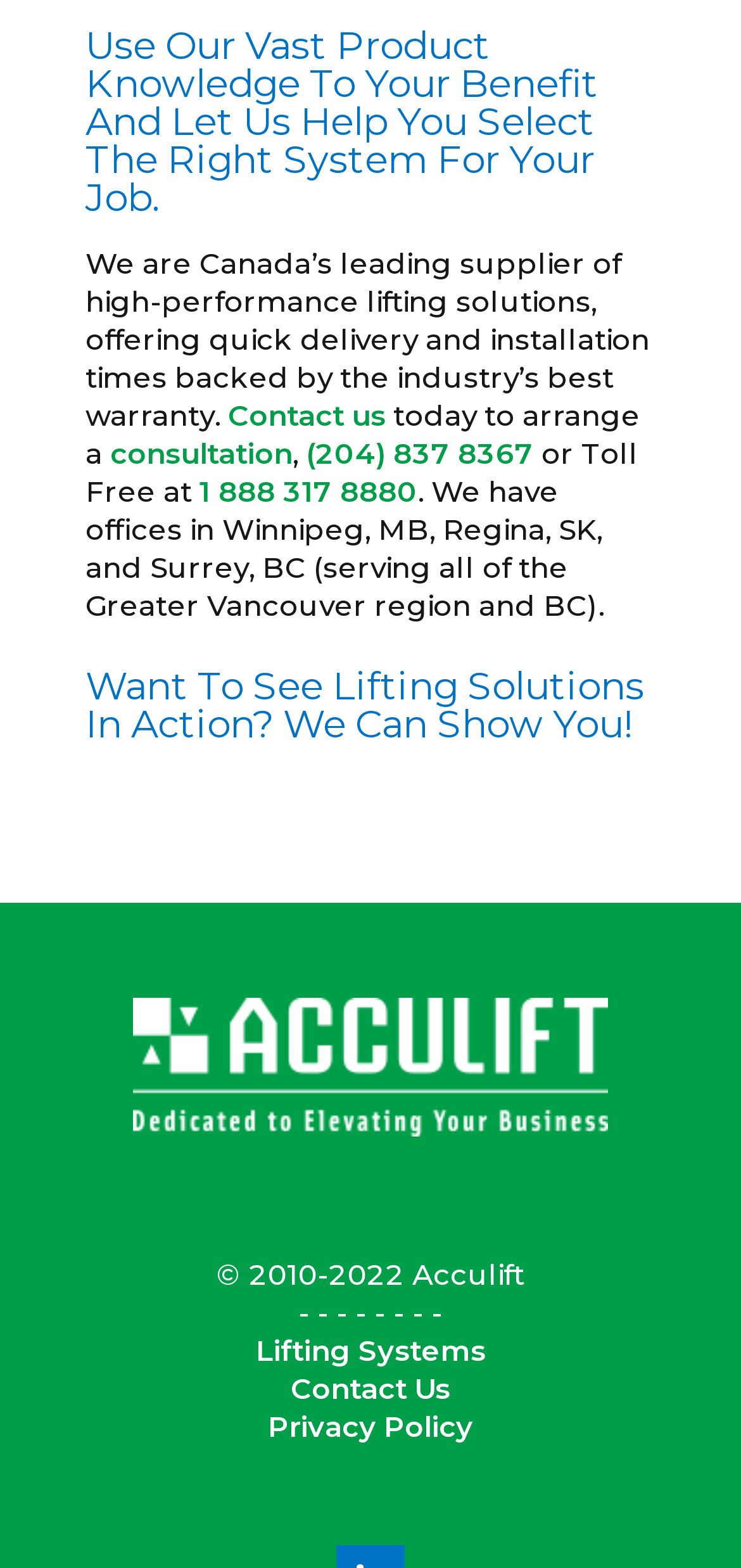Please find the bounding box coordinates of the element that needs to be clicked to perform the following instruction: "Read about Key foundations for protecting your data with Azure confidential computing". The bounding box coordinates should be four float numbers between 0 and 1, represented as [left, top, right, bottom].

None